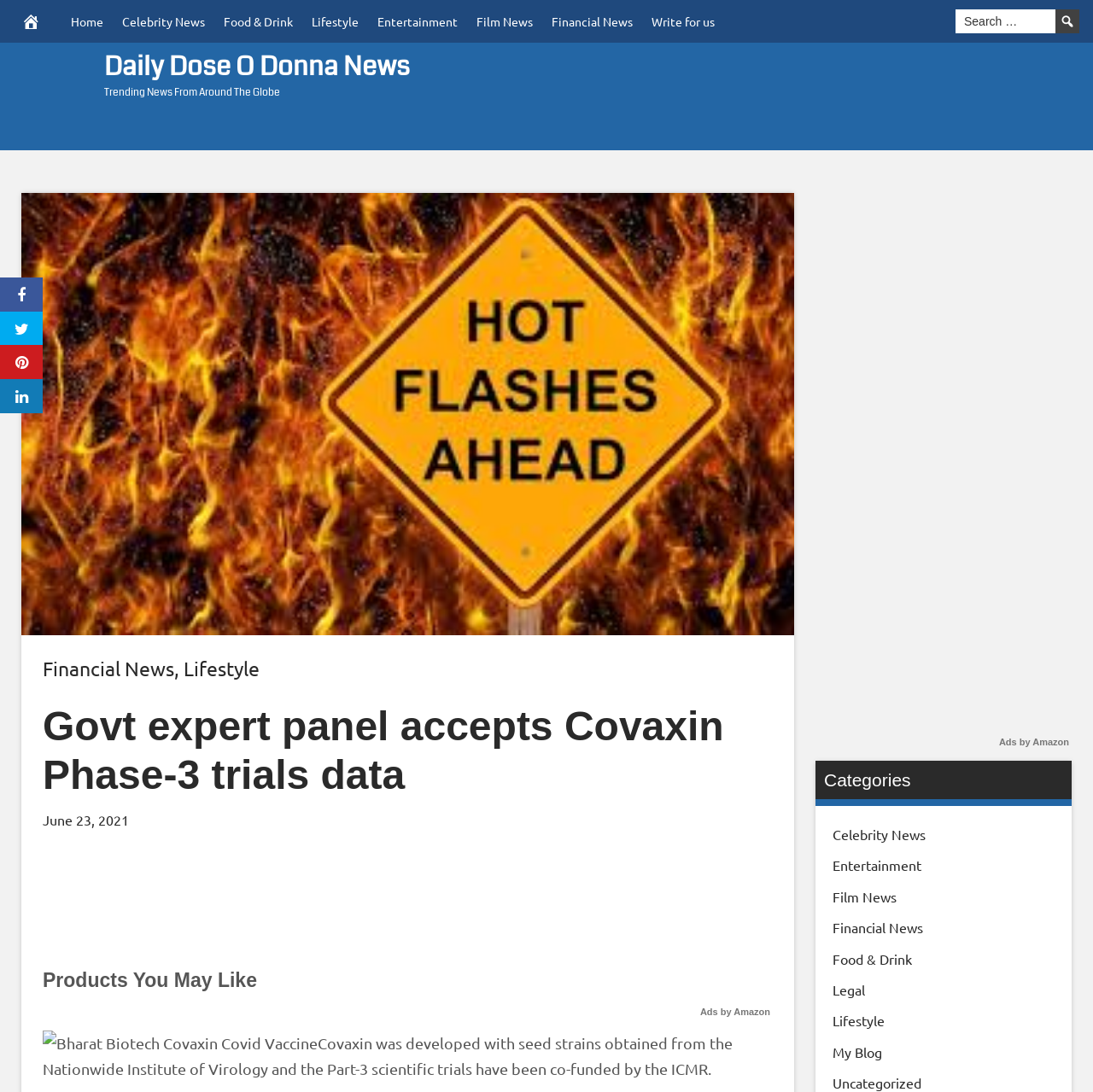Provide the bounding box coordinates of the section that needs to be clicked to accomplish the following instruction: "Click on Covaxin image."

[0.039, 0.944, 0.291, 0.967]